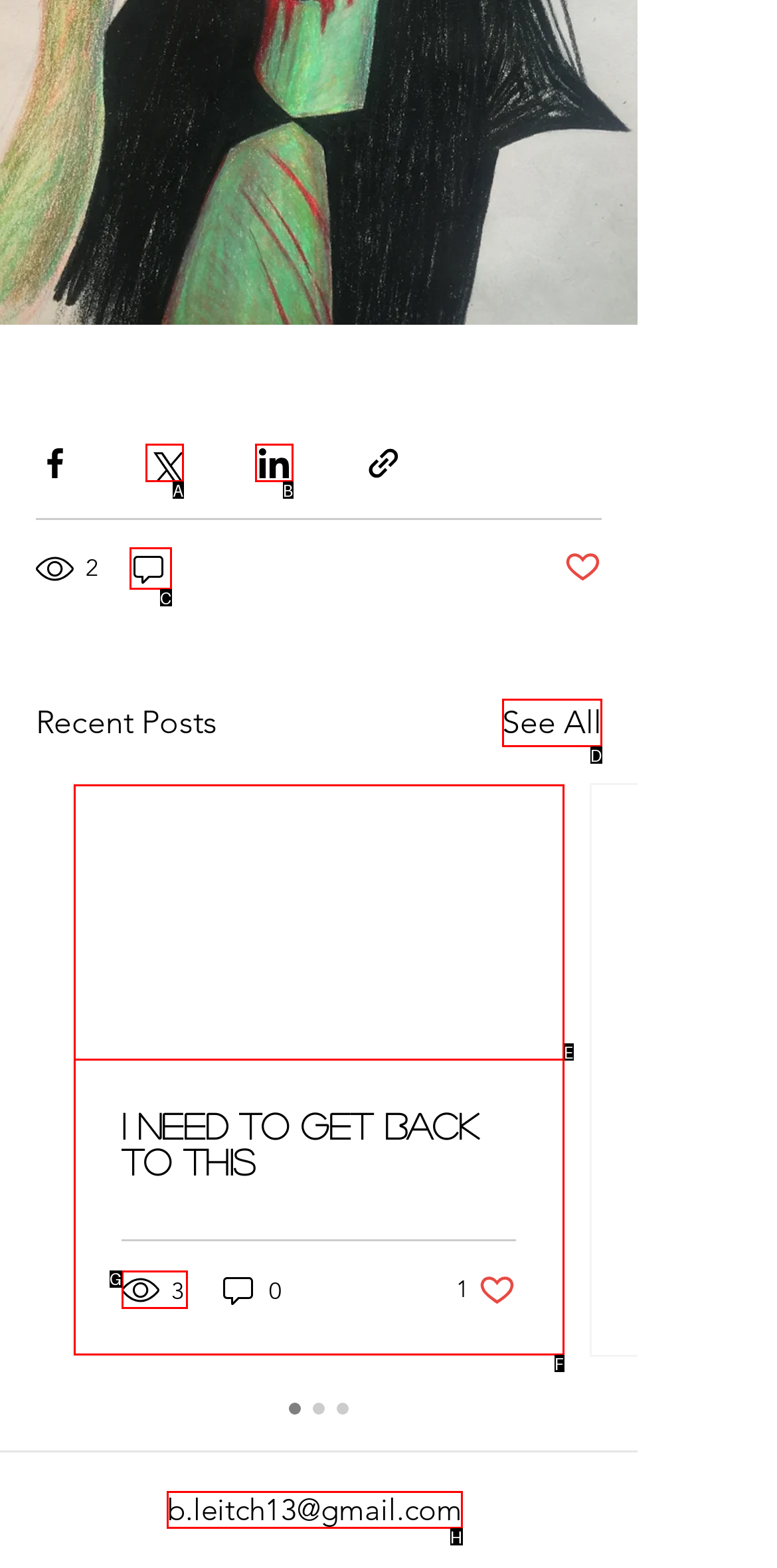Provide the letter of the HTML element that you need to click on to perform the task: Check email.
Answer with the letter corresponding to the correct option.

H